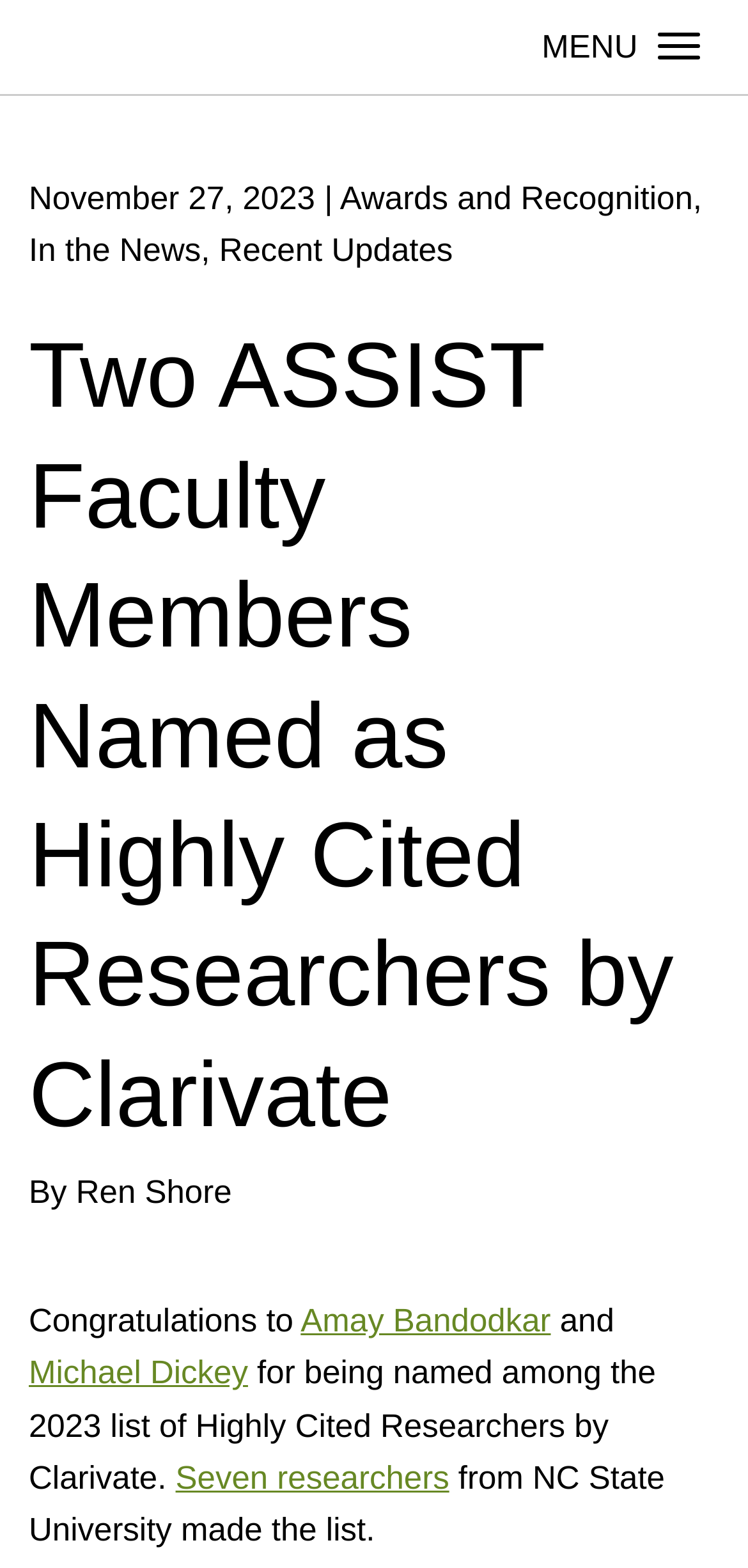Who are the two faculty members named as Highly Cited Researchers?
Refer to the image and provide a concise answer in one word or phrase.

Amay Bandodkar and Michael Dickey